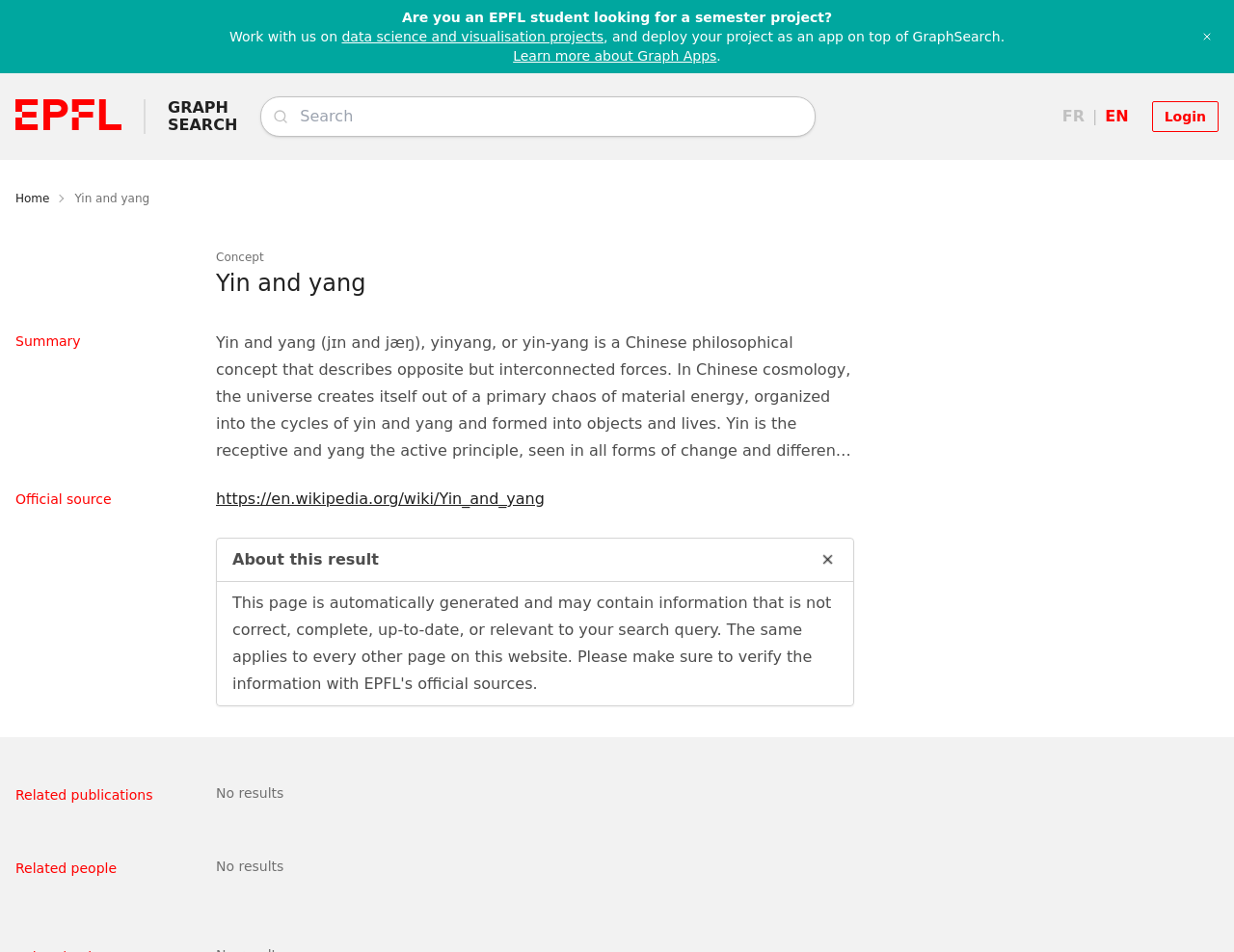Identify the bounding box for the UI element that is described as follows: "placeholder="Search"".

[0.243, 0.11, 0.654, 0.135]